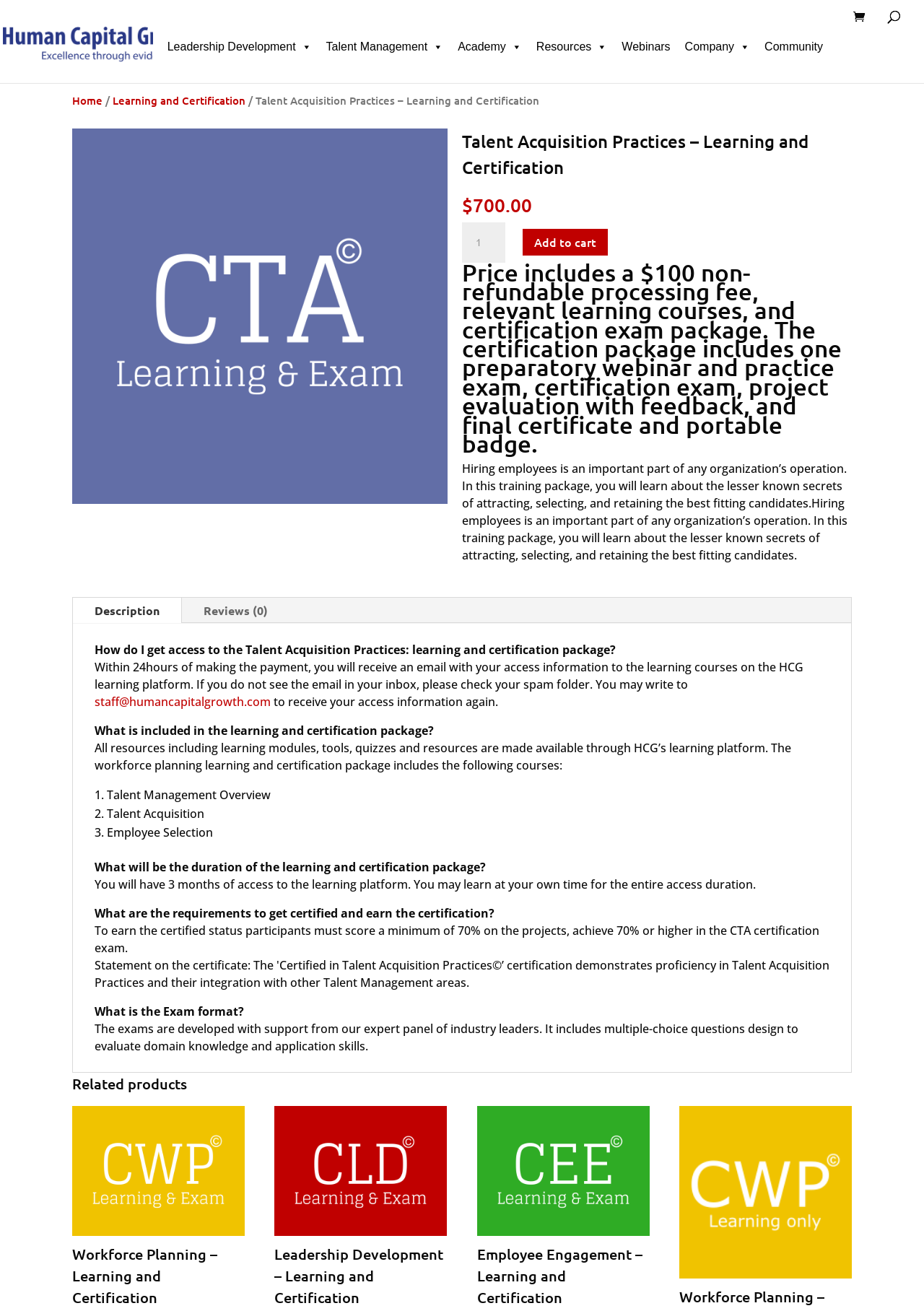What is the minimum score required to earn the certified status?
Carefully analyze the image and provide a thorough answer to the question.

The minimum score required to earn the certified status can be found on the webpage by looking at the section that answers the question 'What are the requirements to get certified and earn the certification?'. The answer is stated as 'To earn the certified status participants must score a minimum of 70% on the projects, achieve 70% or higher in the CTA certification exam.'.